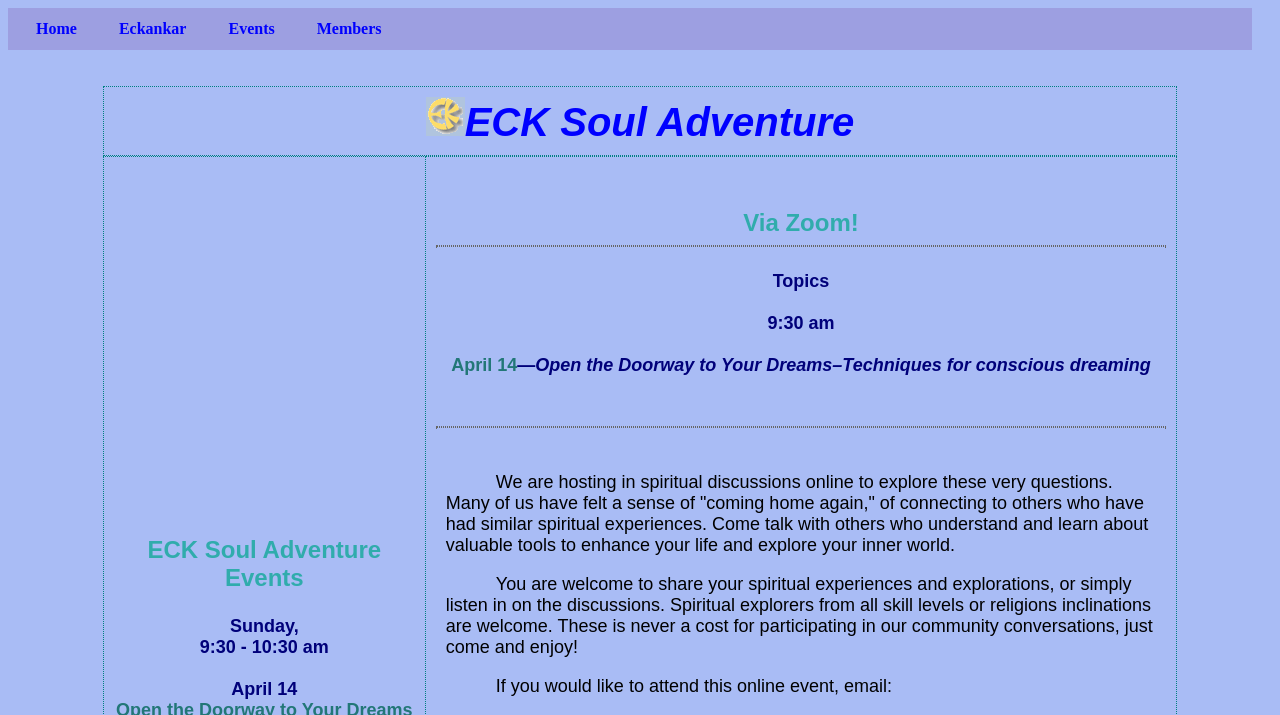Please examine the image and provide a detailed answer to the question: What is the format of the online event?

The webpage explicitly mentions 'Via Zoom!' which indicates that the online event will be held via Zoom.